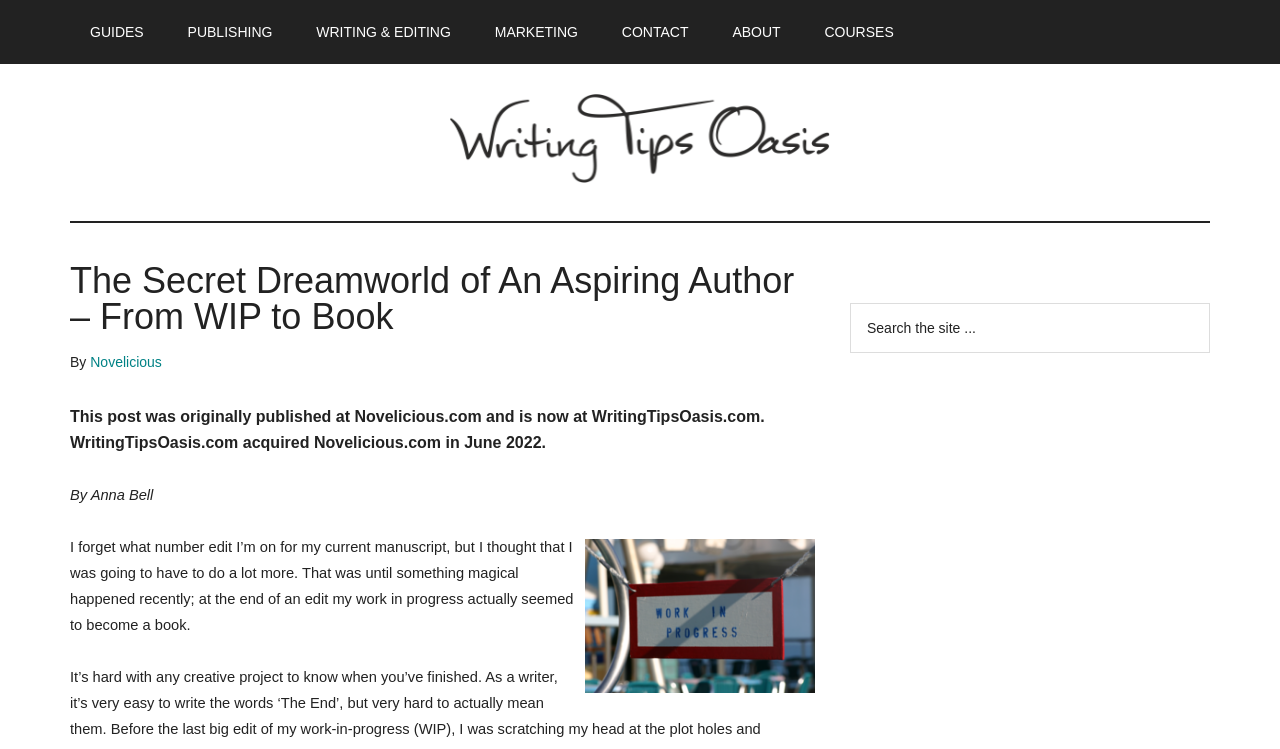What category is the post 'The Secret Dreamworld of An Aspiring Author' under?
Based on the screenshot, provide a one-word or short-phrase response.

WRITING & EDITING